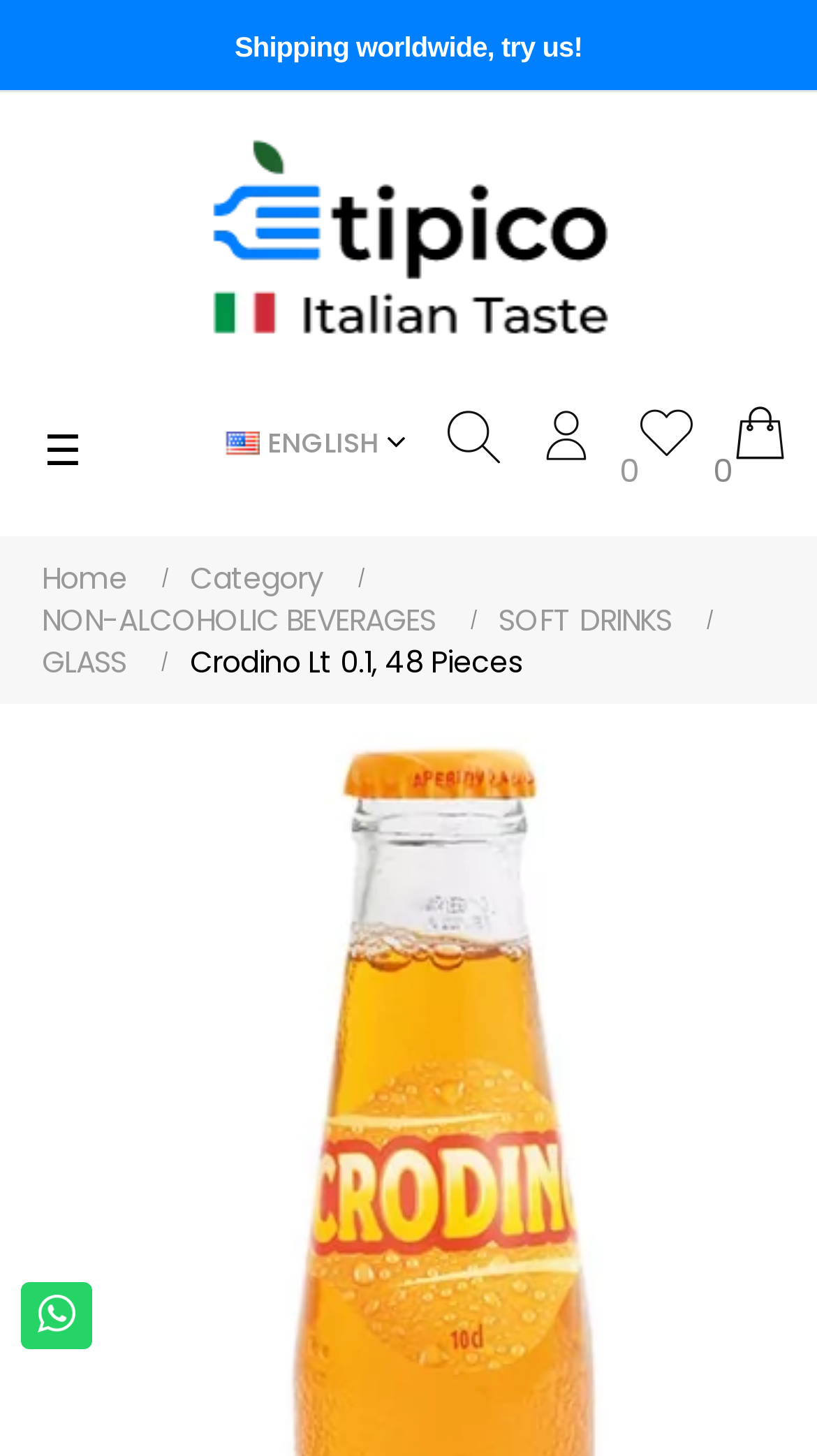Create a detailed narrative of the webpage’s visual and textual elements.

This webpage appears to be an e-commerce page for a specific product, Crodino Lt 0.1, 48 Pieces. At the top, there is a header section that spans the entire width of the page. Within this section, there is a promotional text "Shipping worldwide, try us!" located near the top-left corner. Next to it, there is a link with an image and text "è-tipico: italian taste" positioned slightly below. A toggle navigation button with an icon "☰" is situated on the top-left side. 

To the right of the toggle button, there is a language dropdown link with an "en" image and the text "ENGLISH" next to it. A search icon and a link with a magnifying glass icon are positioned on the top-right side. 

Below the header section, there is a navigation menu with five links: "Home", "Category", "NON-ALCOHOLIC BEVERAGES", "SOFT DRINKS", and "GLASS". These links are arranged horizontally and take up about half of the page's width. The currently focused product, "Crodino Lt 0.1, 48 Pieces", is also a link and is situated below the navigation menu.